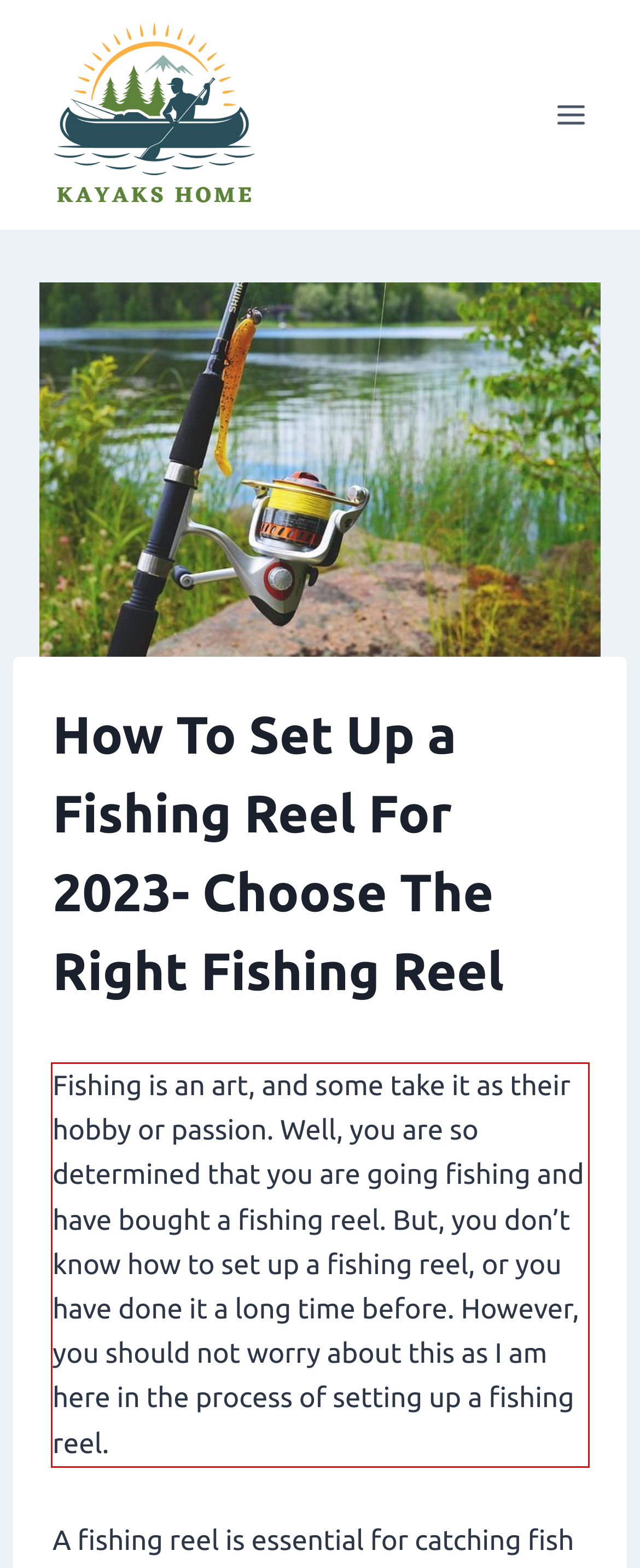Please look at the webpage screenshot and extract the text enclosed by the red bounding box.

Fishing is an art, and some take it as their hobby or passion. Well, you are so determined that you are going fishing and have bought a fishing reel. But, you don’t know how to set up a fishing reel, or you have done it a long time before. However, you should not worry about this as I am here in the process of setting up a fishing reel.